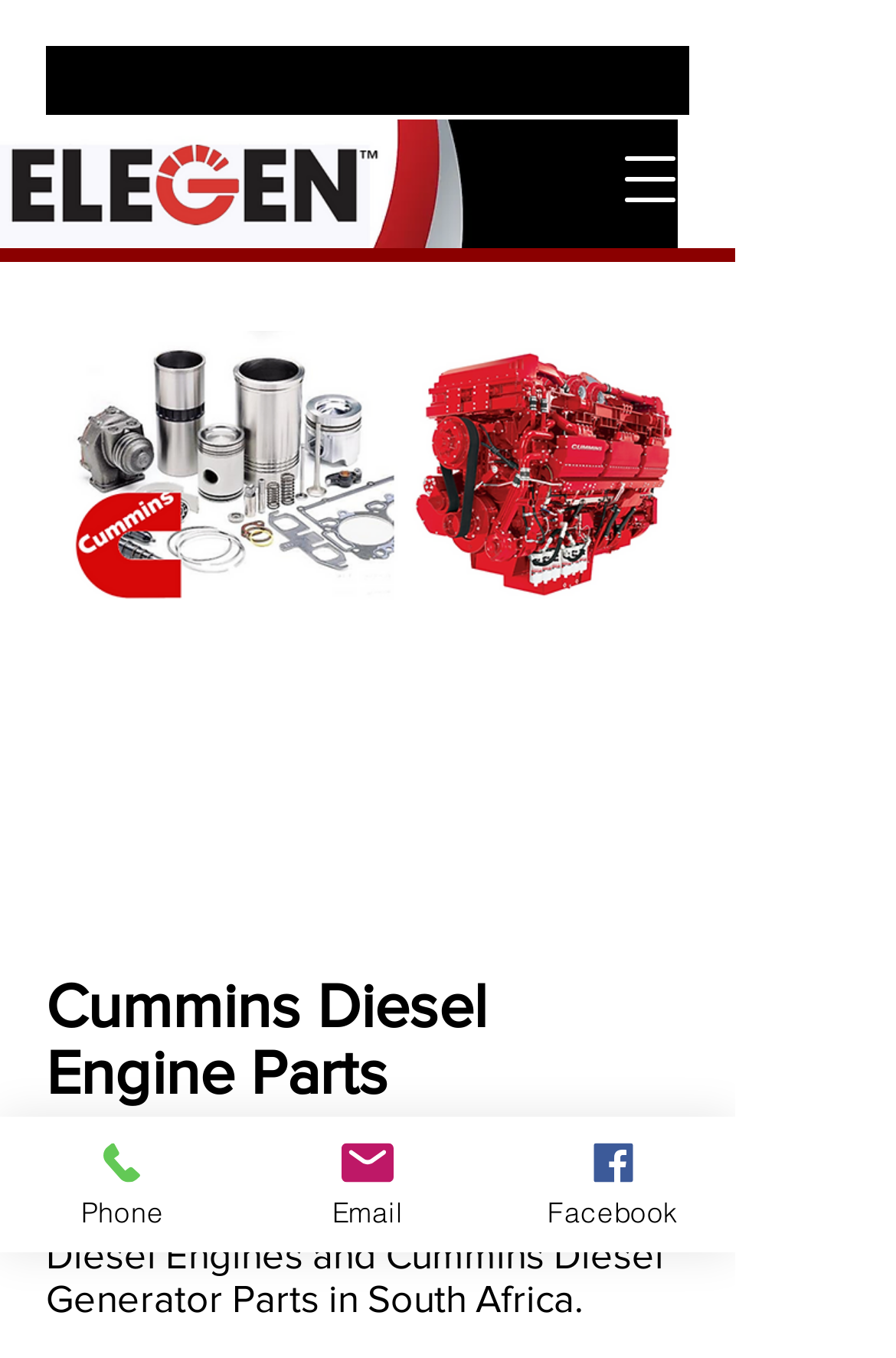How many social media links are available?
Look at the image and construct a detailed response to the question.

There is only one social media link, which is 'Facebook', indicated by the image and link with the text 'Facebook'.